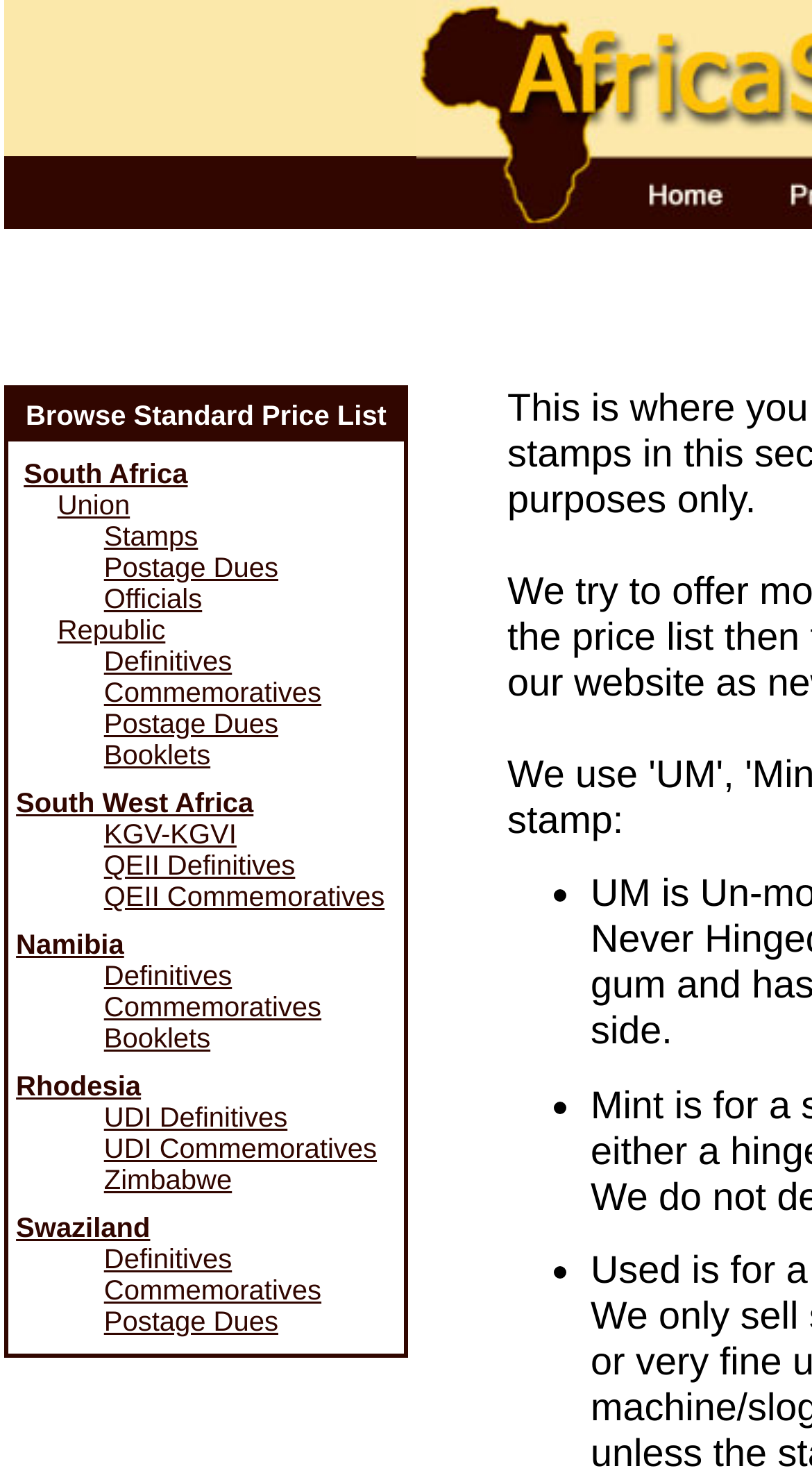How many rows are in the table of South African stamps?
Provide a one-word or short-phrase answer based on the image.

18